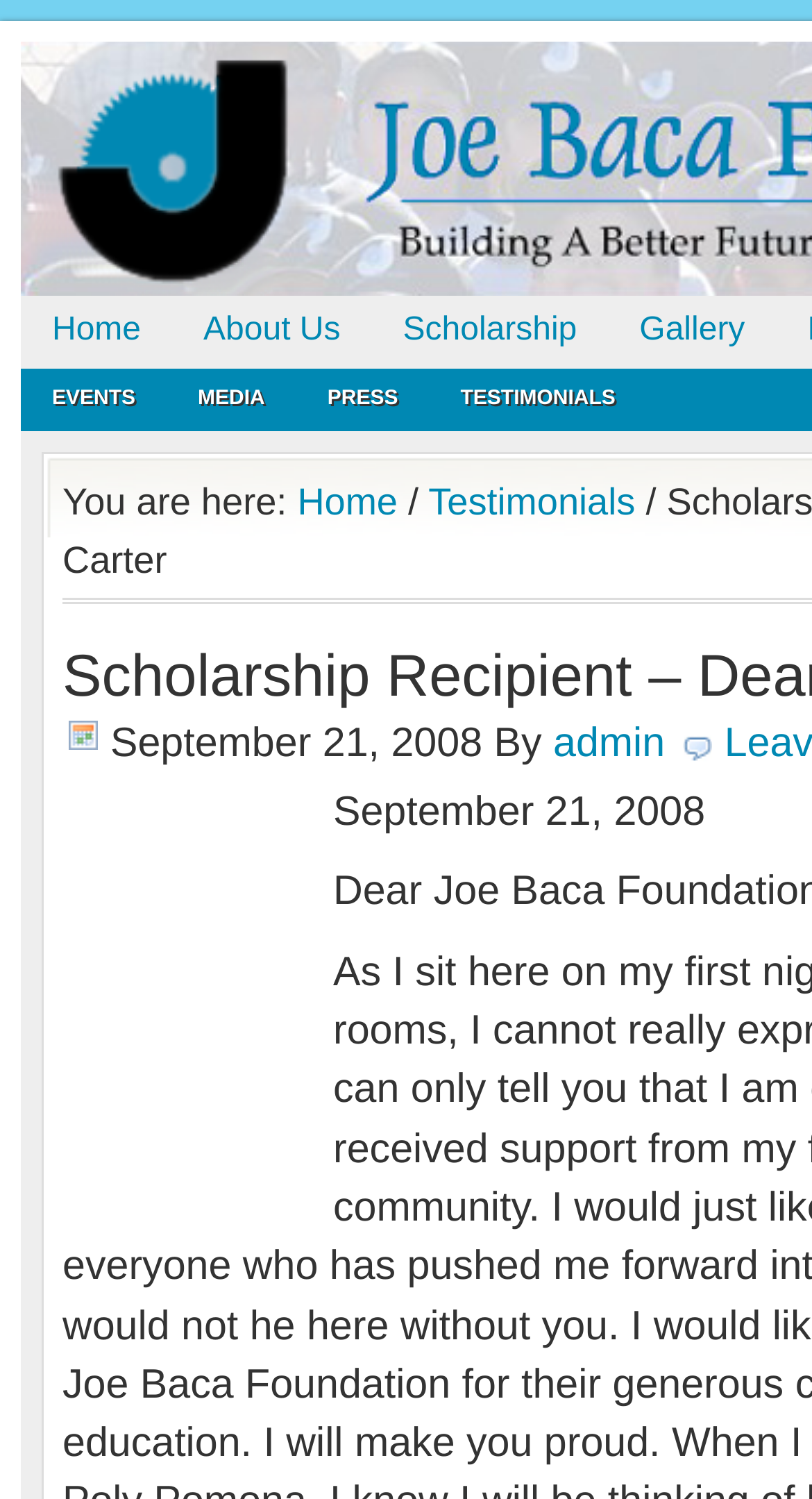Refer to the image and offer a detailed explanation in response to the question: What is the section title above the testimonial?

The section title above the testimonial can be found in the link element, which is 'Testimonials'.